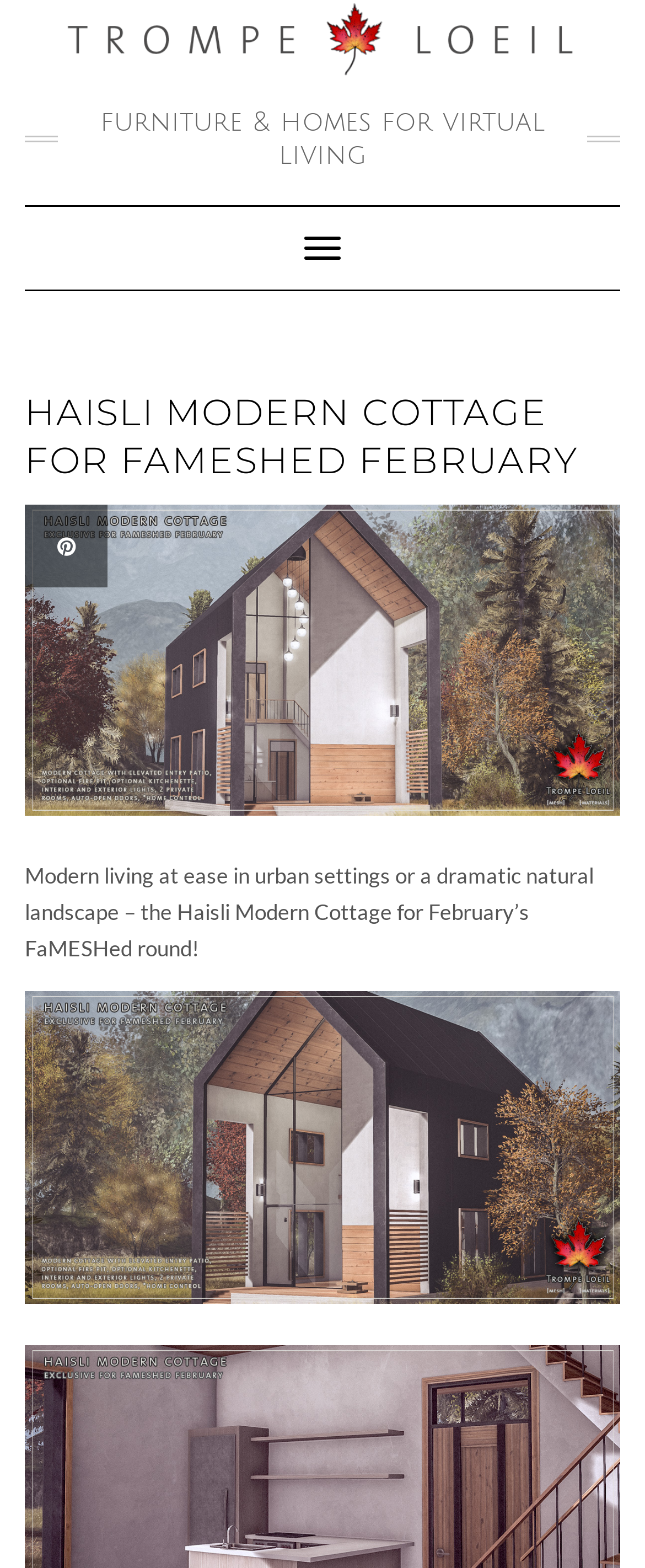Using the webpage screenshot and the element description Toggle Navigation, determine the bounding box coordinates. Specify the coordinates in the format (top-left x, top-left y, bottom-right x, bottom-right y) with values ranging from 0 to 1.

[0.444, 0.141, 0.556, 0.177]